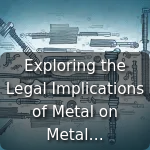What is the purpose of the illustration?
Please respond to the question thoroughly and include all relevant details.

The caption states that the design effectively captures the essence of the legal exploration surrounding metal hip replacements, which implies that the purpose of the illustration is to explore the legal implications of metal on metal hip replacement systems.